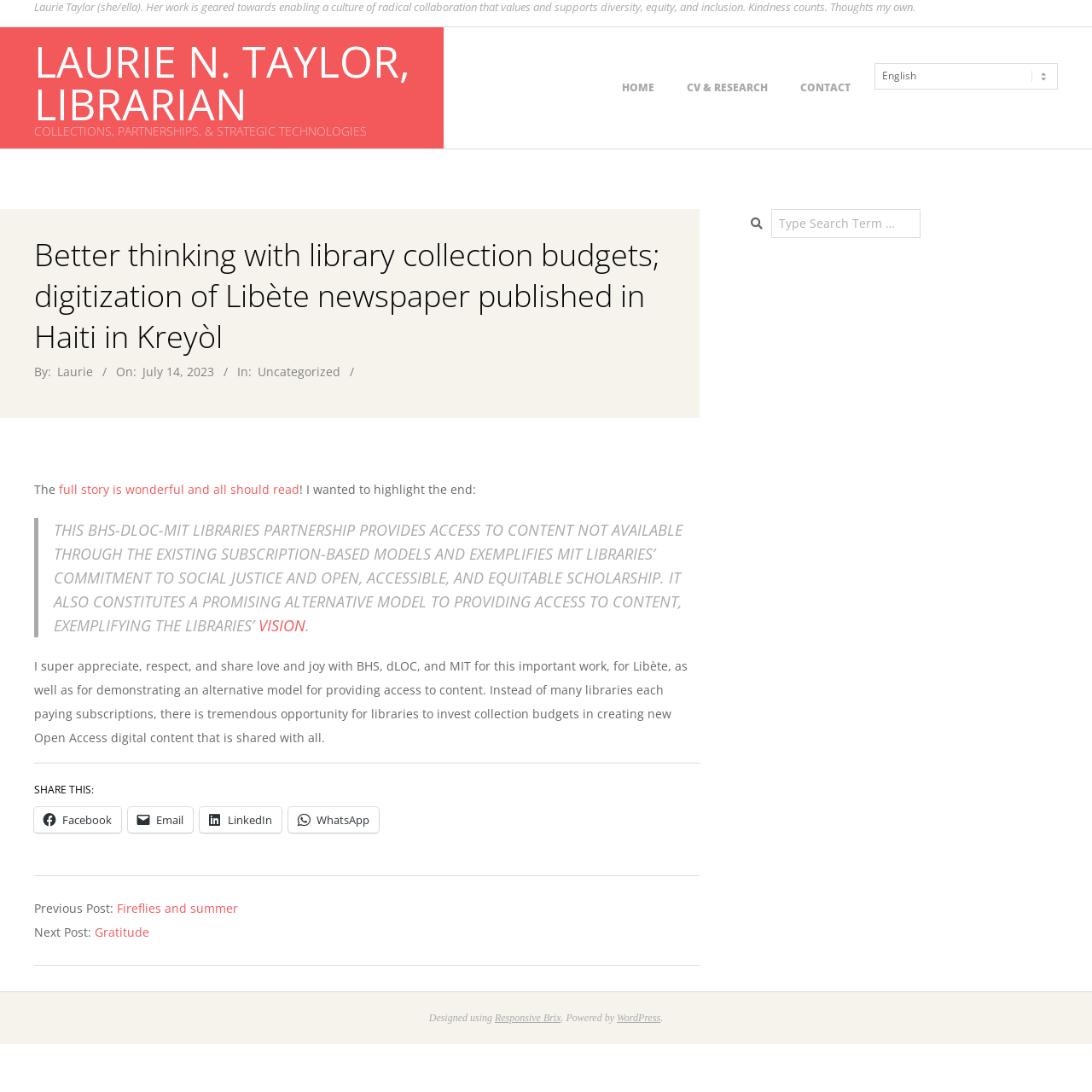What is the author's attitude towards the BHS, dLOC, and MIT?
Look at the screenshot and provide an in-depth answer.

I found the answer by reading the text 'I super appreciate, respect, and share love and joy with BHS, dLOC, and MIT for this important work...' which indicates that the author has a positive and appreciative attitude towards these organizations.